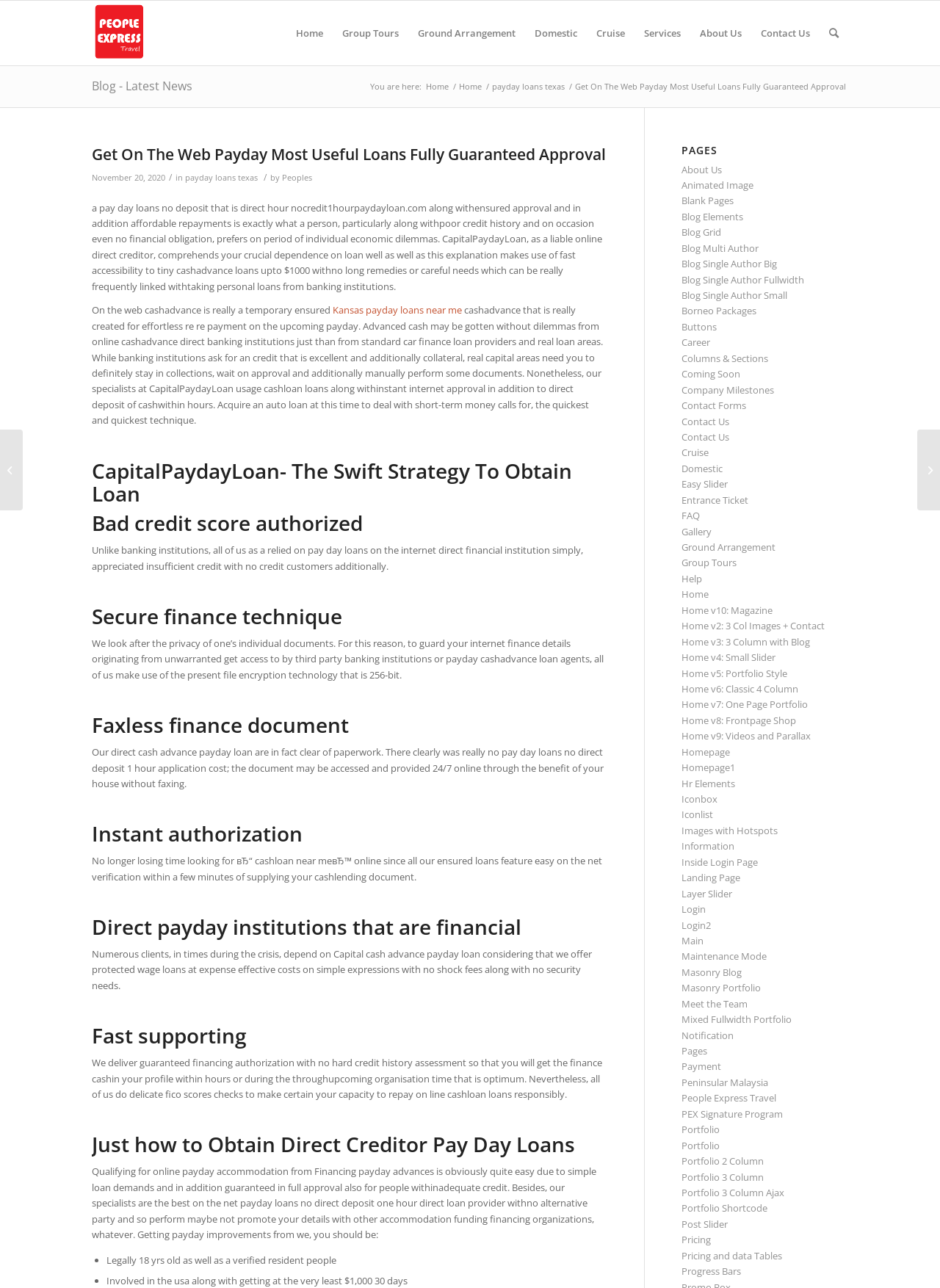Please identify the bounding box coordinates of the element I should click to complete this instruction: 'Click on 'Search''. The coordinates should be given as four float numbers between 0 and 1, like this: [left, top, right, bottom].

[0.872, 0.001, 0.902, 0.051]